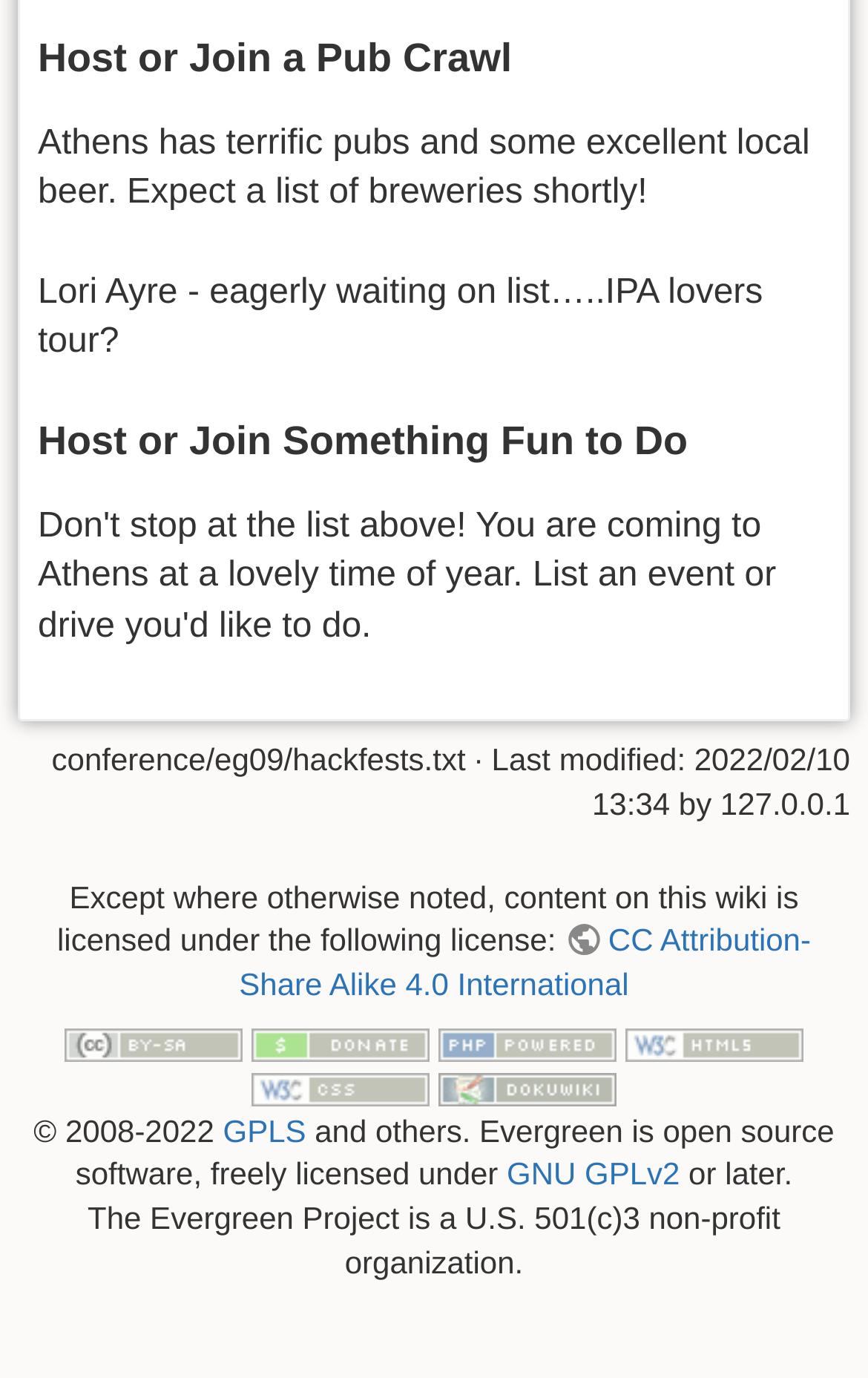Please identify the coordinates of the bounding box that should be clicked to fulfill this instruction: "Click on 'CC Attribution-Share Alike 4.0 International'".

[0.275, 0.67, 0.934, 0.727]